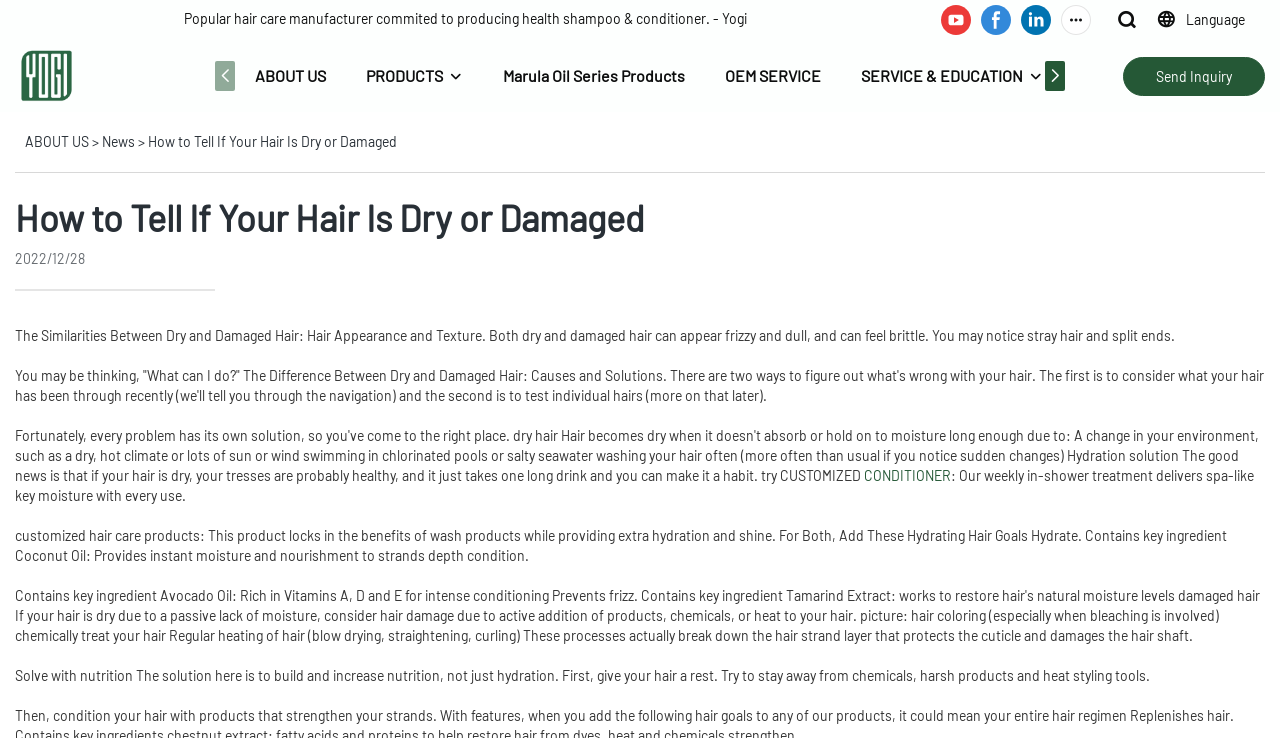Using the format (top-left x, top-left y, bottom-right x, bottom-right y), and given the element description, identify the bounding box coordinates within the screenshot: CONDITIONER

[0.675, 0.632, 0.743, 0.655]